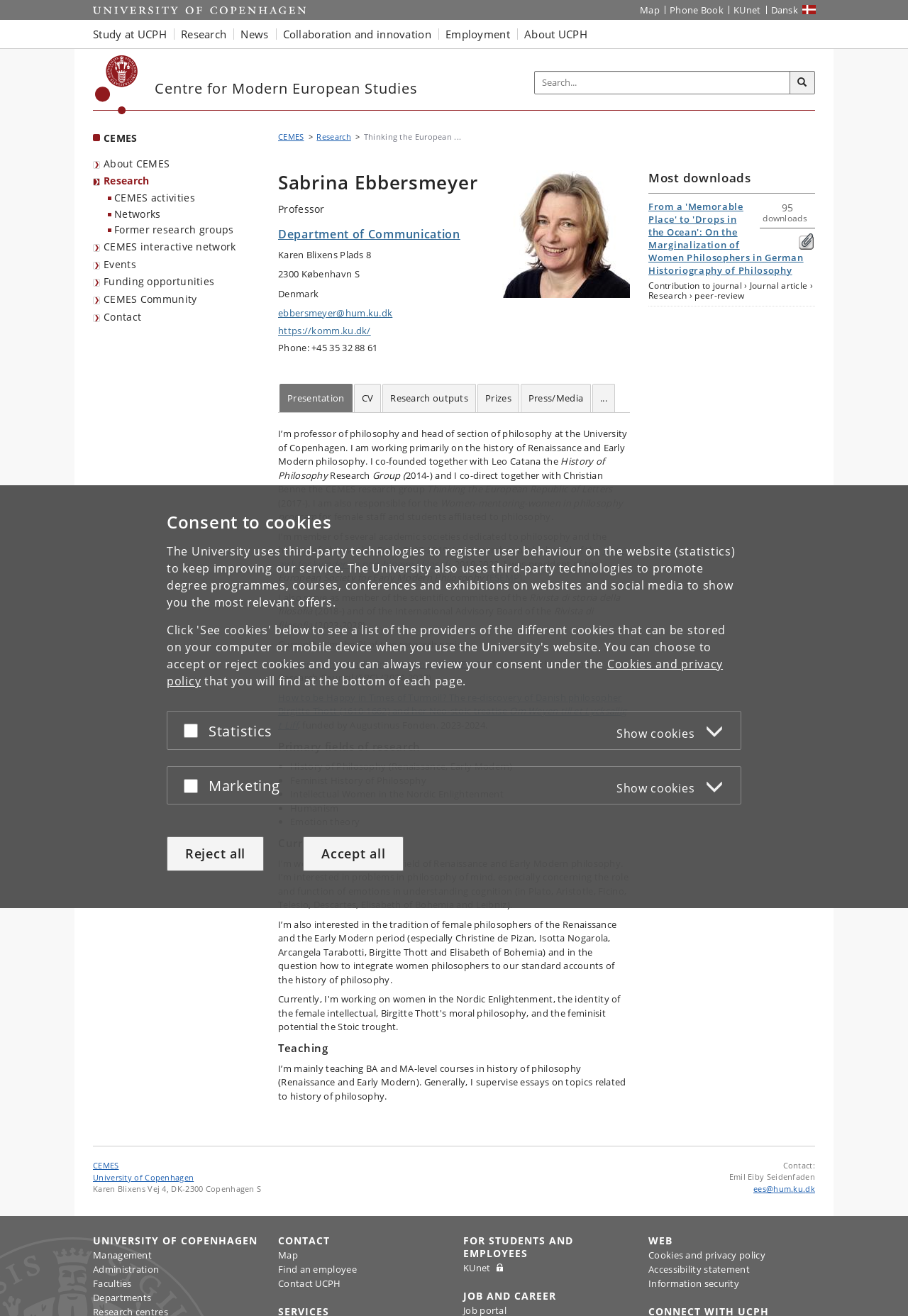Ascertain the bounding box coordinates for the UI element detailed here: "Centre for Modern European Studies". The coordinates should be provided as [left, top, right, bottom] with each value being a float between 0 and 1.

[0.17, 0.061, 0.46, 0.074]